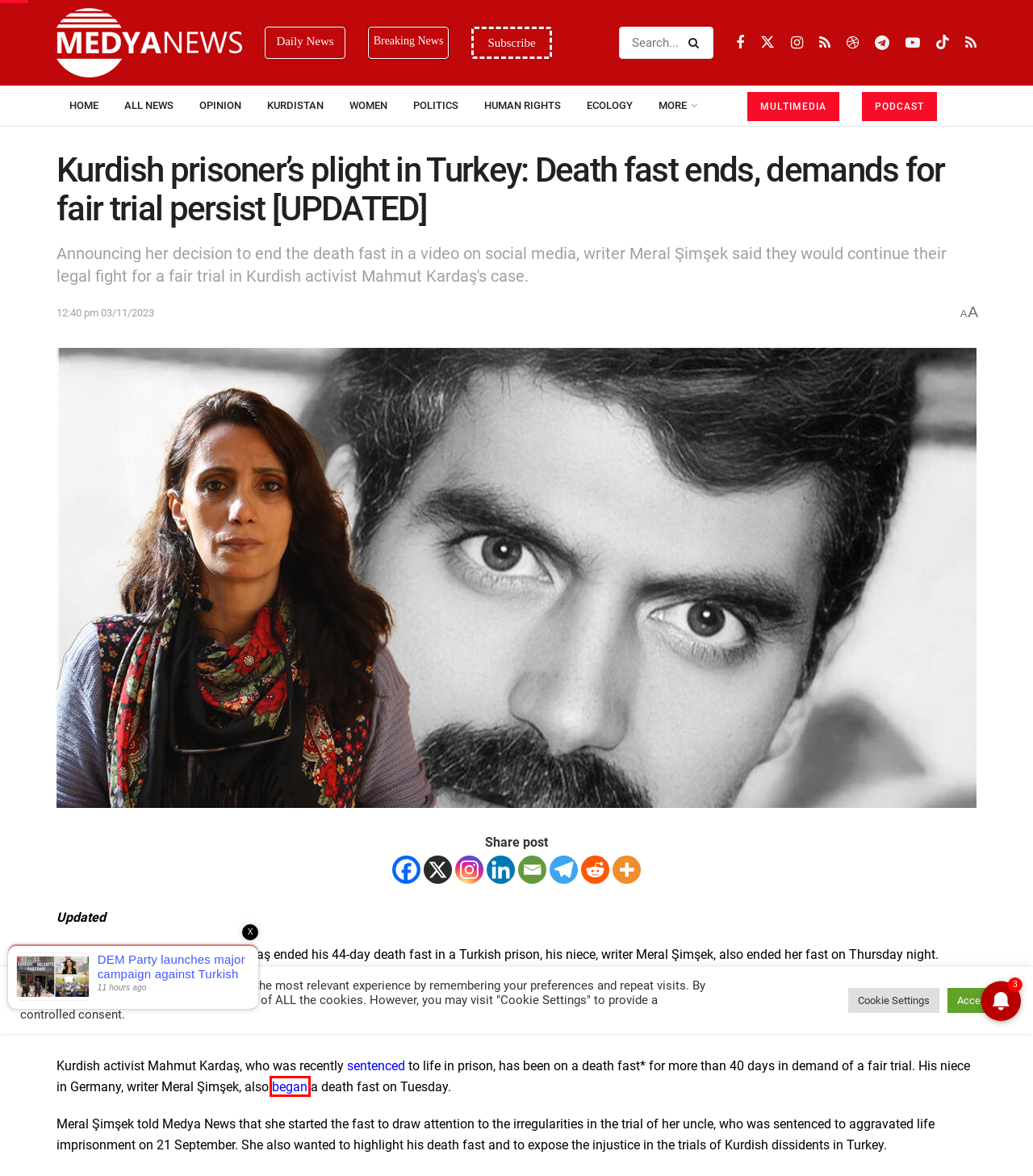Examine the screenshot of a webpage with a red rectangle bounding box. Select the most accurate webpage description that matches the new webpage after clicking the element within the bounding box. Here are the candidates:
A. OPINION Archives - Medya News
B. POLITICS Archives - Medya News
C. ECOLOGY Archives - Medya News
D. Daily News Archives - Medya News
E. Writer Meral Şimşek receives prestigious award on behalf of Kurdish women - Medya News
F. KURDISTAN Archives - Medya News
G. HUMAN RIGHTS Archives - Medya News
H. Turkey: Kurdish man sentenced to life on no evidence starts death fast - Medya News

E